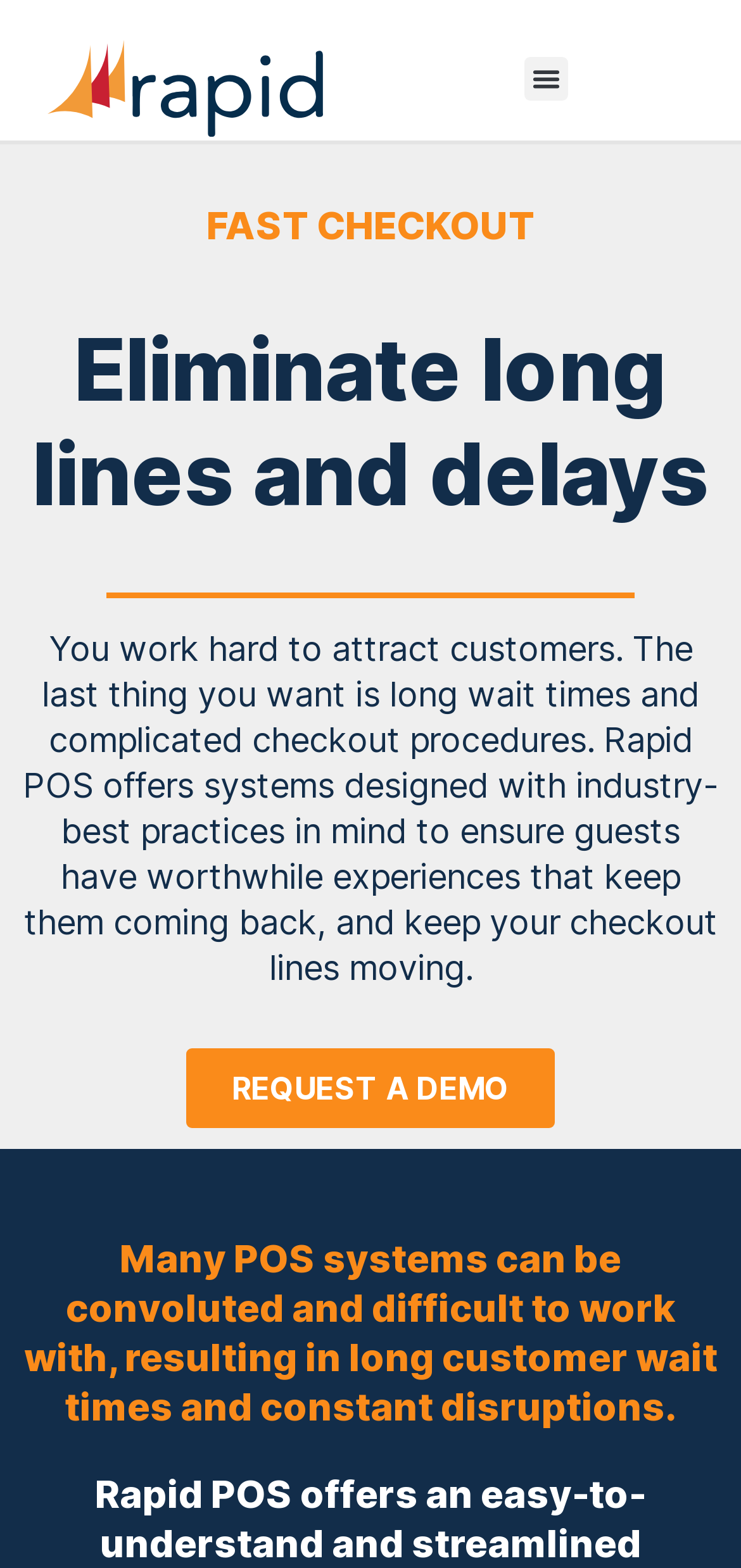What is the tone of the webpage? Examine the screenshot and reply using just one word or a brief phrase.

Helpful